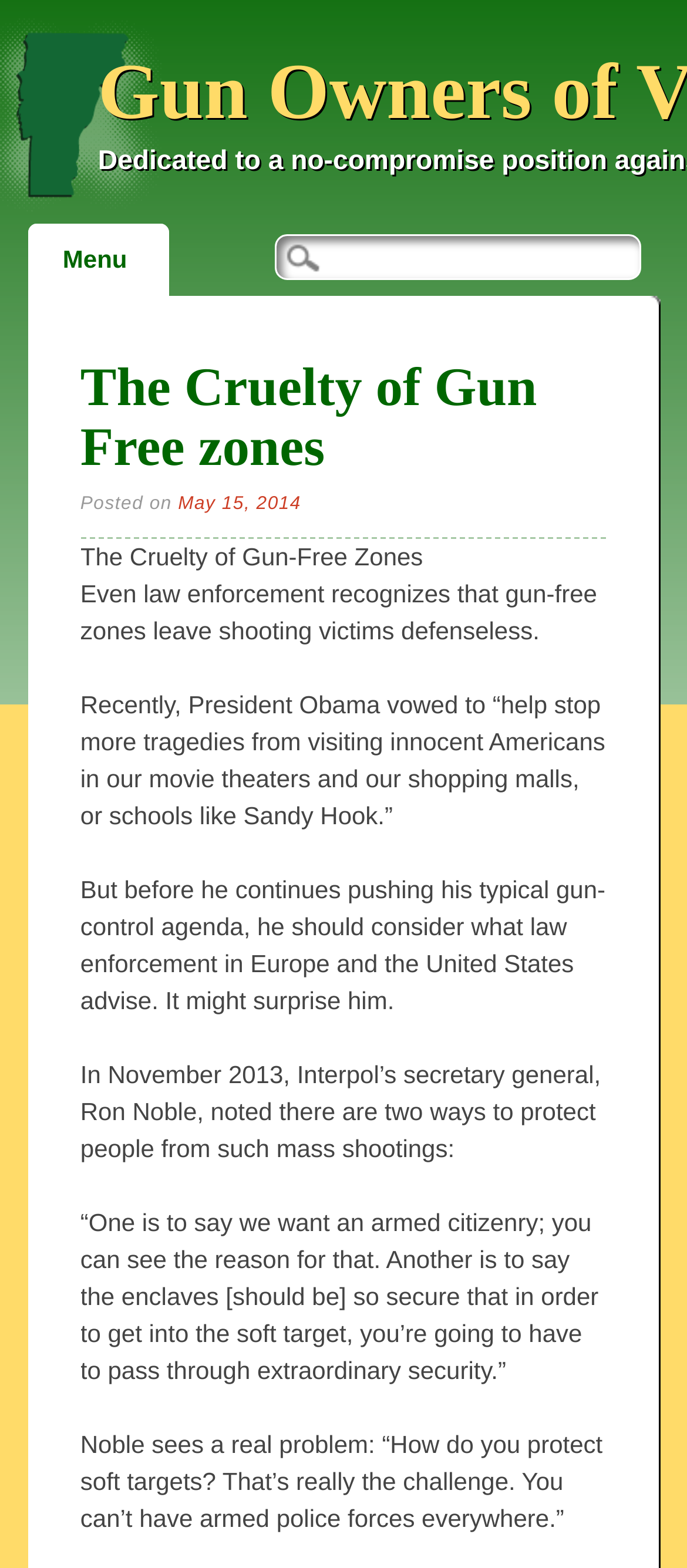What is the challenge mentioned by Ron Noble?
Based on the screenshot, provide your answer in one word or phrase.

Protecting soft targets